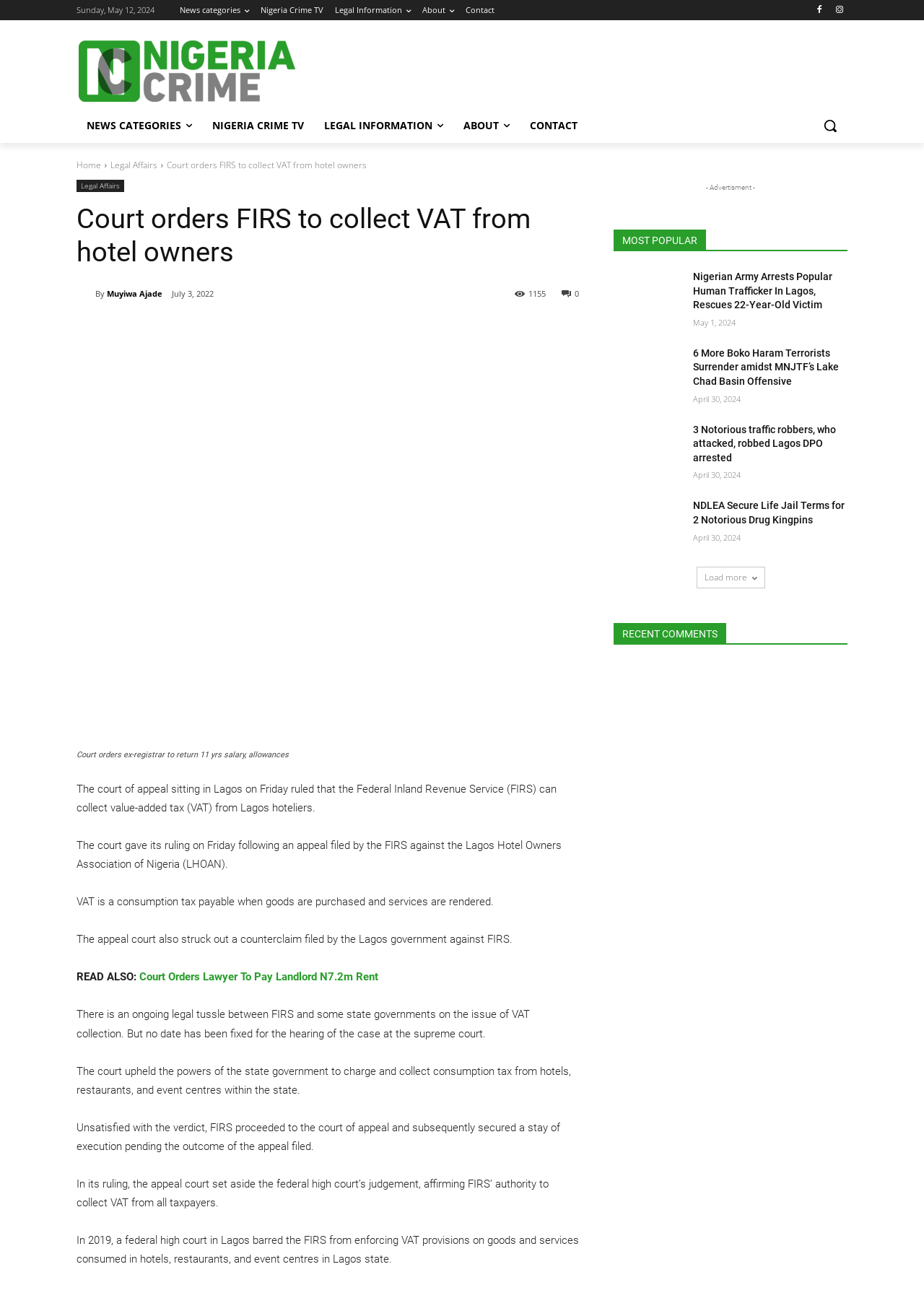Please mark the bounding box coordinates of the area that should be clicked to carry out the instruction: "Share the article".

[0.122, 0.251, 0.147, 0.259]